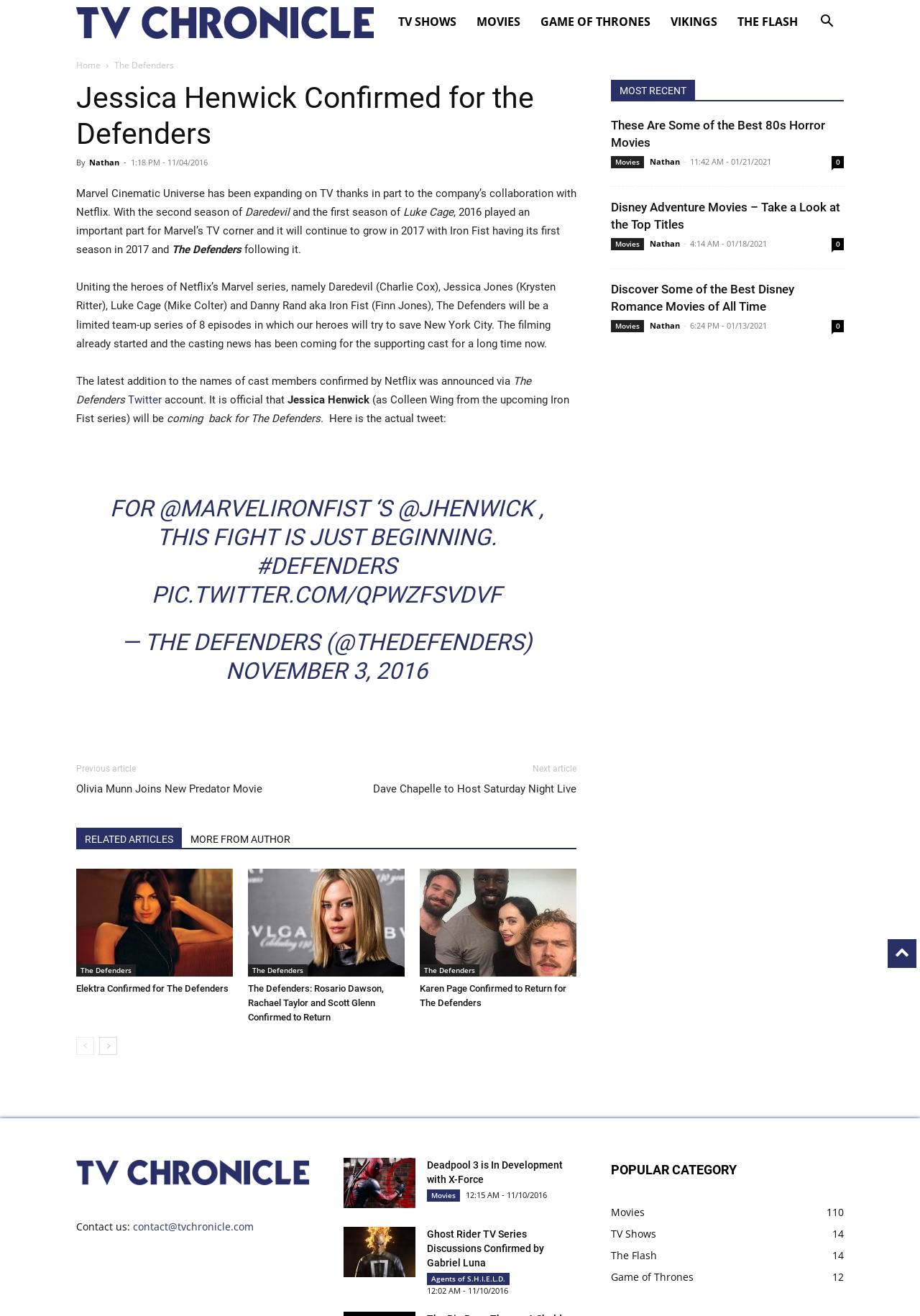Determine the bounding box of the UI element mentioned here: "aria-label="next-page"". The coordinates must be in the format [left, top, right, bottom] with values ranging from 0 to 1.

[0.108, 0.788, 0.127, 0.802]